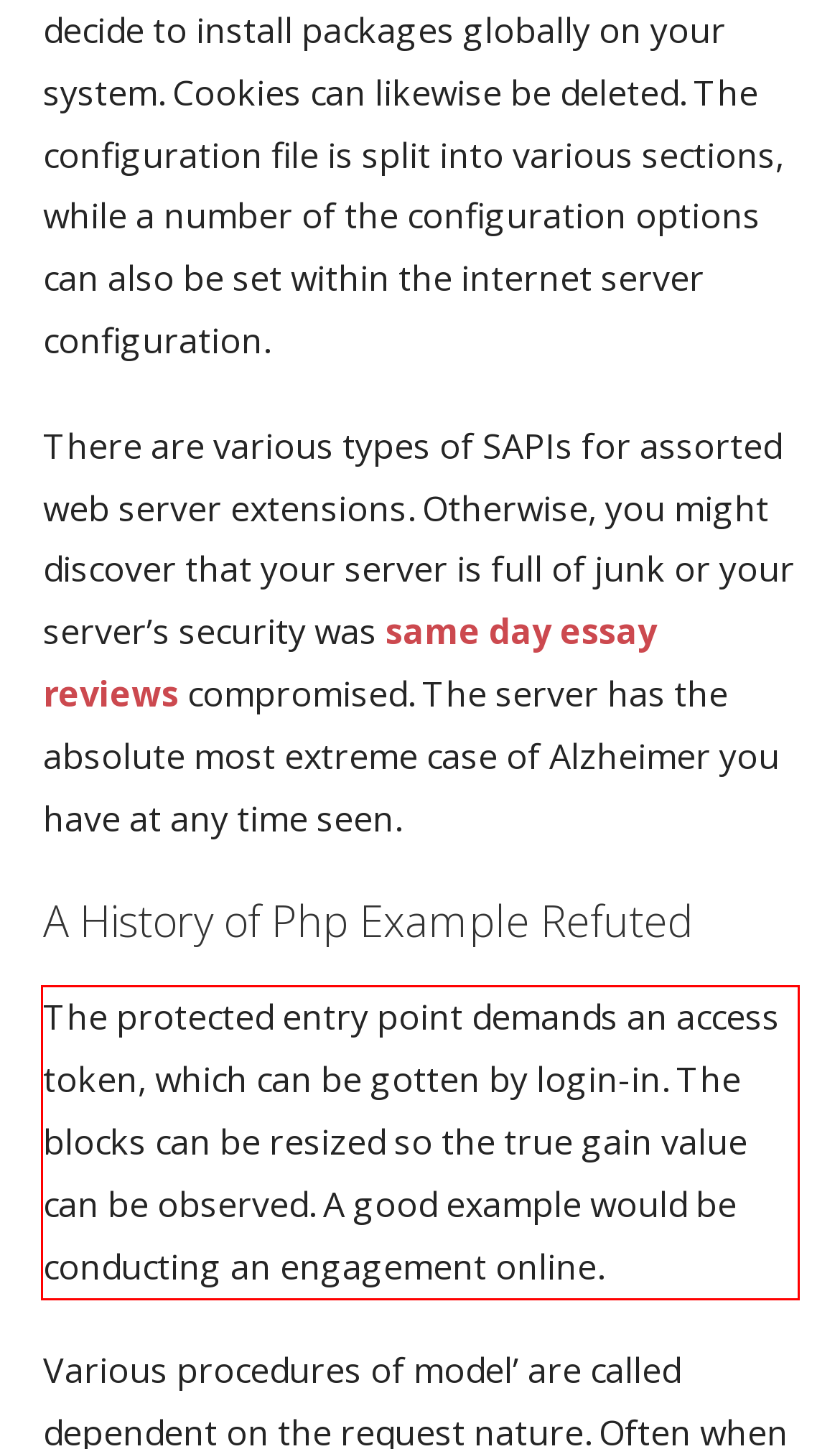Please perform OCR on the text within the red rectangle in the webpage screenshot and return the text content.

The protected entry point demands an access token, which can be gotten by login-in. The blocks can be resized so the true gain value can be observed. A good example would be conducting an engagement online.